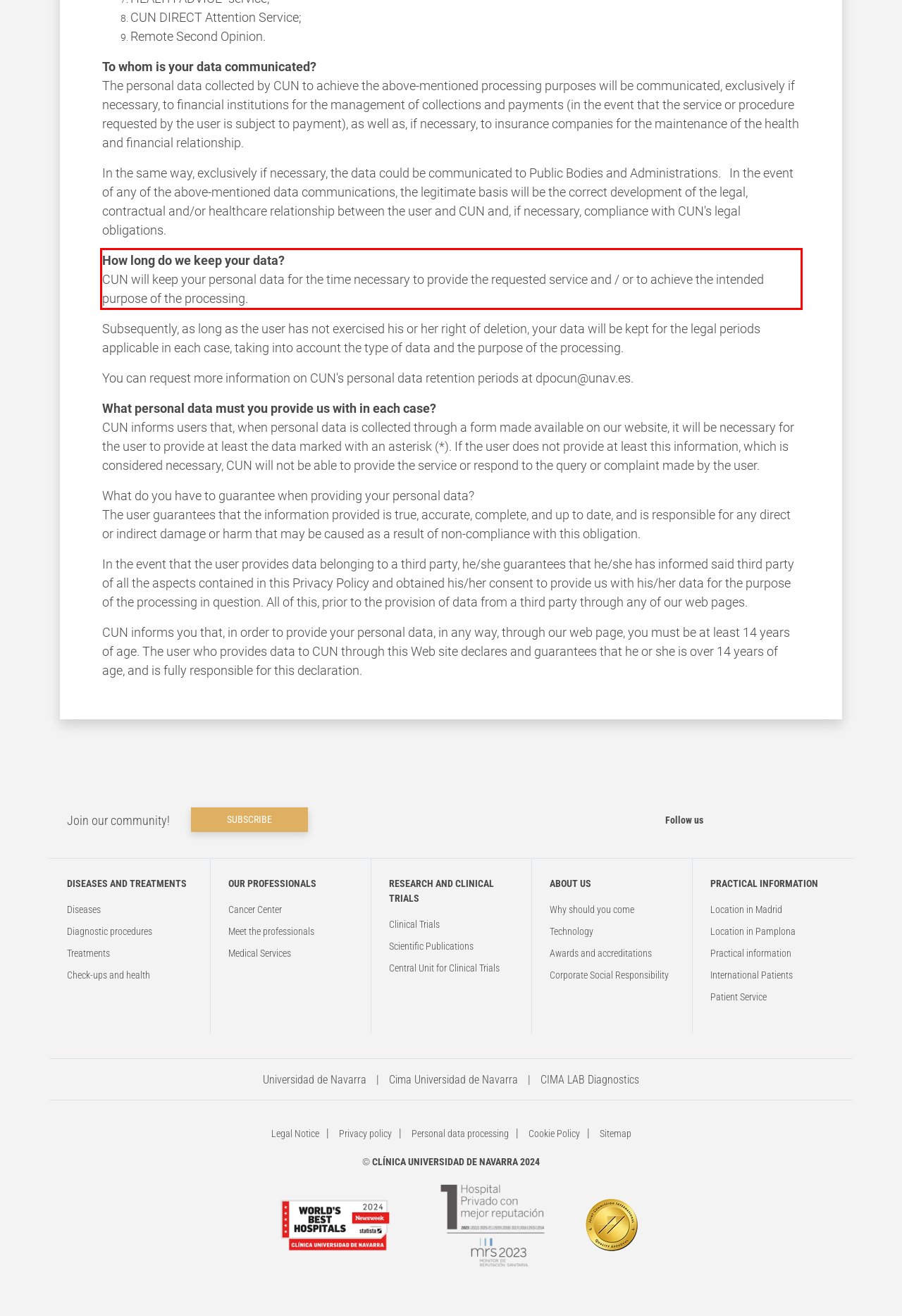Analyze the screenshot of a webpage where a red rectangle is bounding a UI element. Extract and generate the text content within this red bounding box.

How long do we keep your data? CUN will keep your personal data for the time necessary to provide the requested service and / or to achieve the intended purpose of the processing.